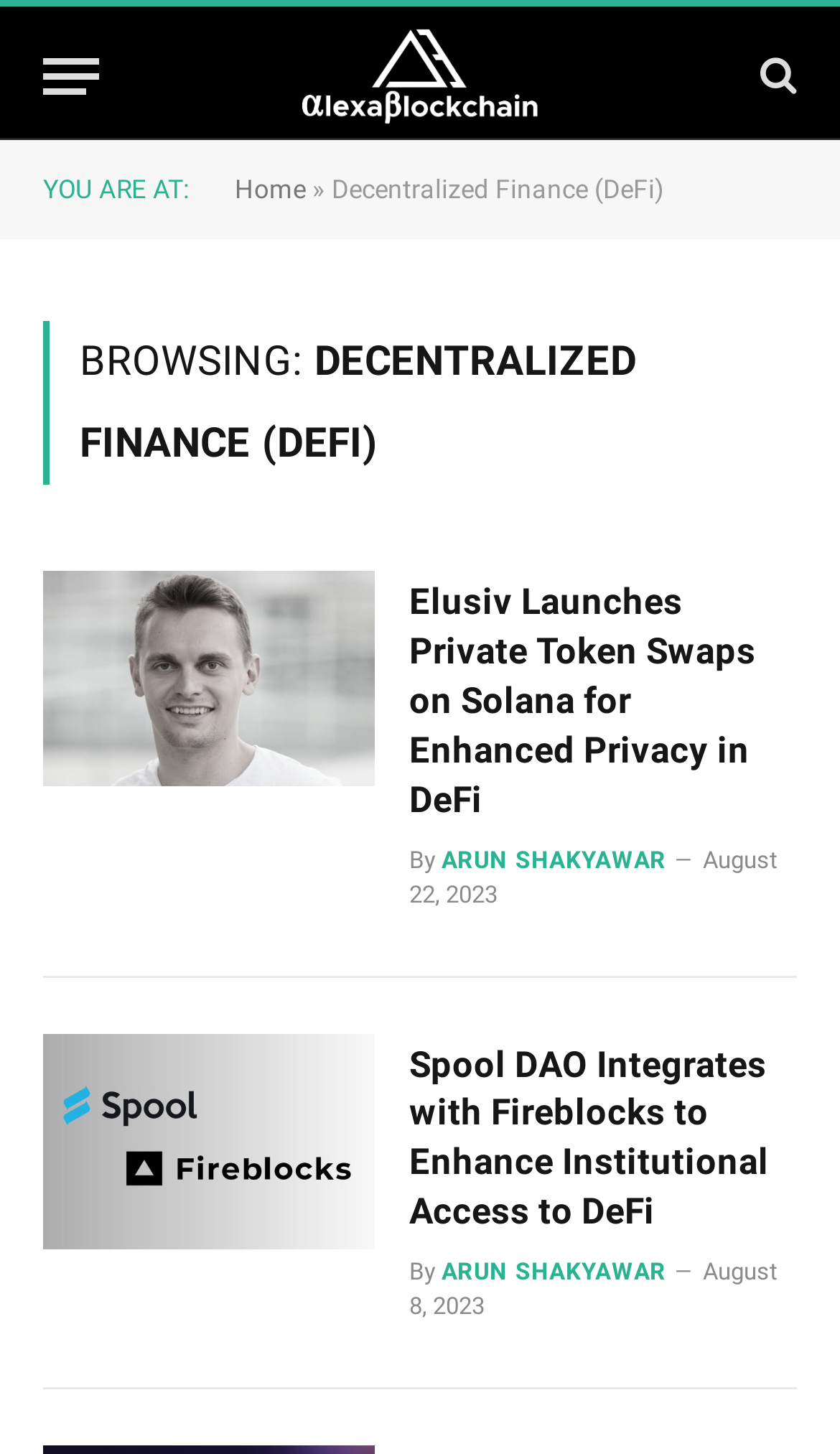Find and specify the bounding box coordinates that correspond to the clickable region for the instruction: "Read the article about Elusiv Launches Private Token Swaps on Solana for Enhanced Privacy in DeFi".

[0.487, 0.398, 0.949, 0.567]